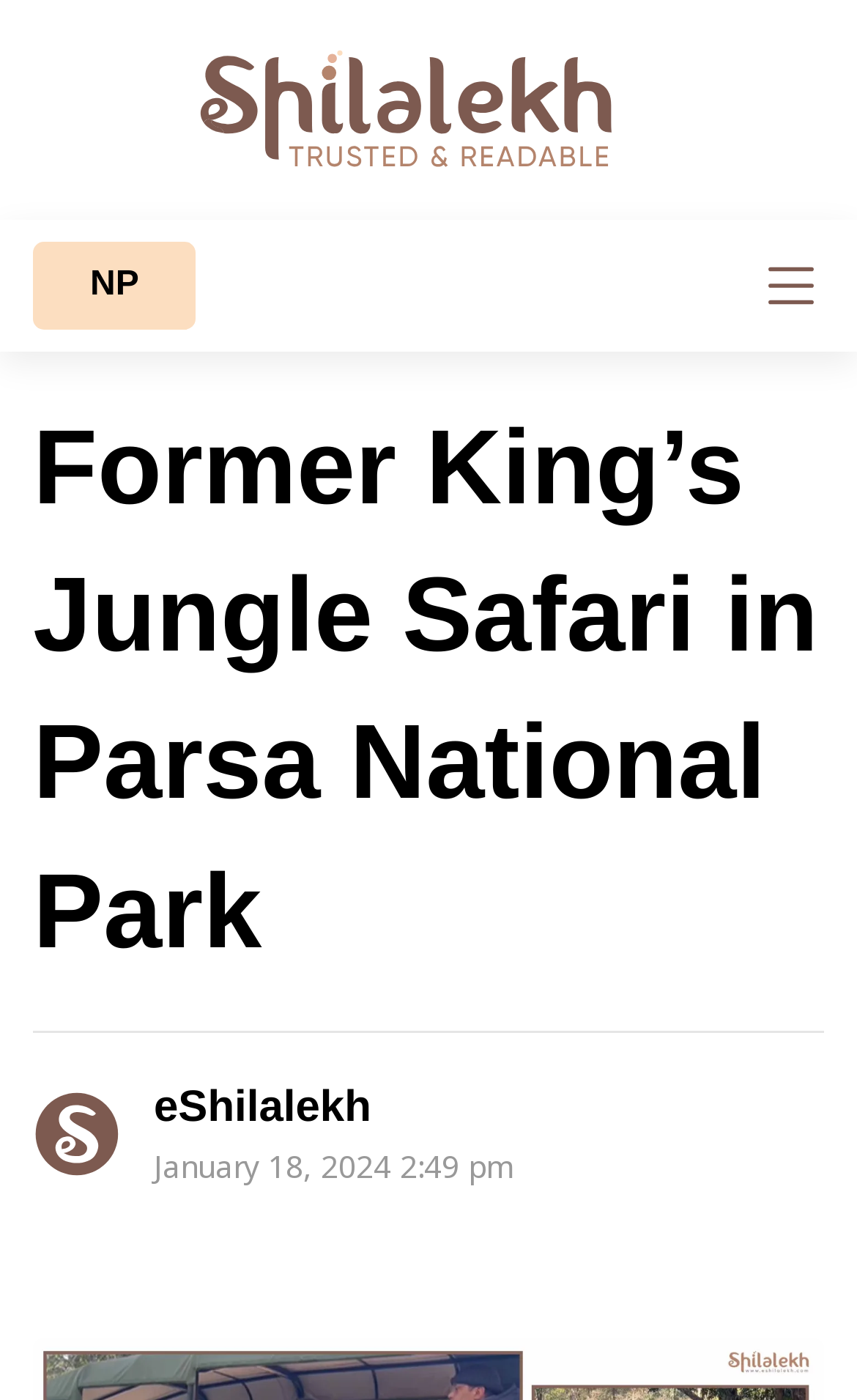Carefully examine the image and provide an in-depth answer to the question: What is the author of the article?

I found the answer by looking at the heading element that says 'eShilalekh', which is likely the author of the article.